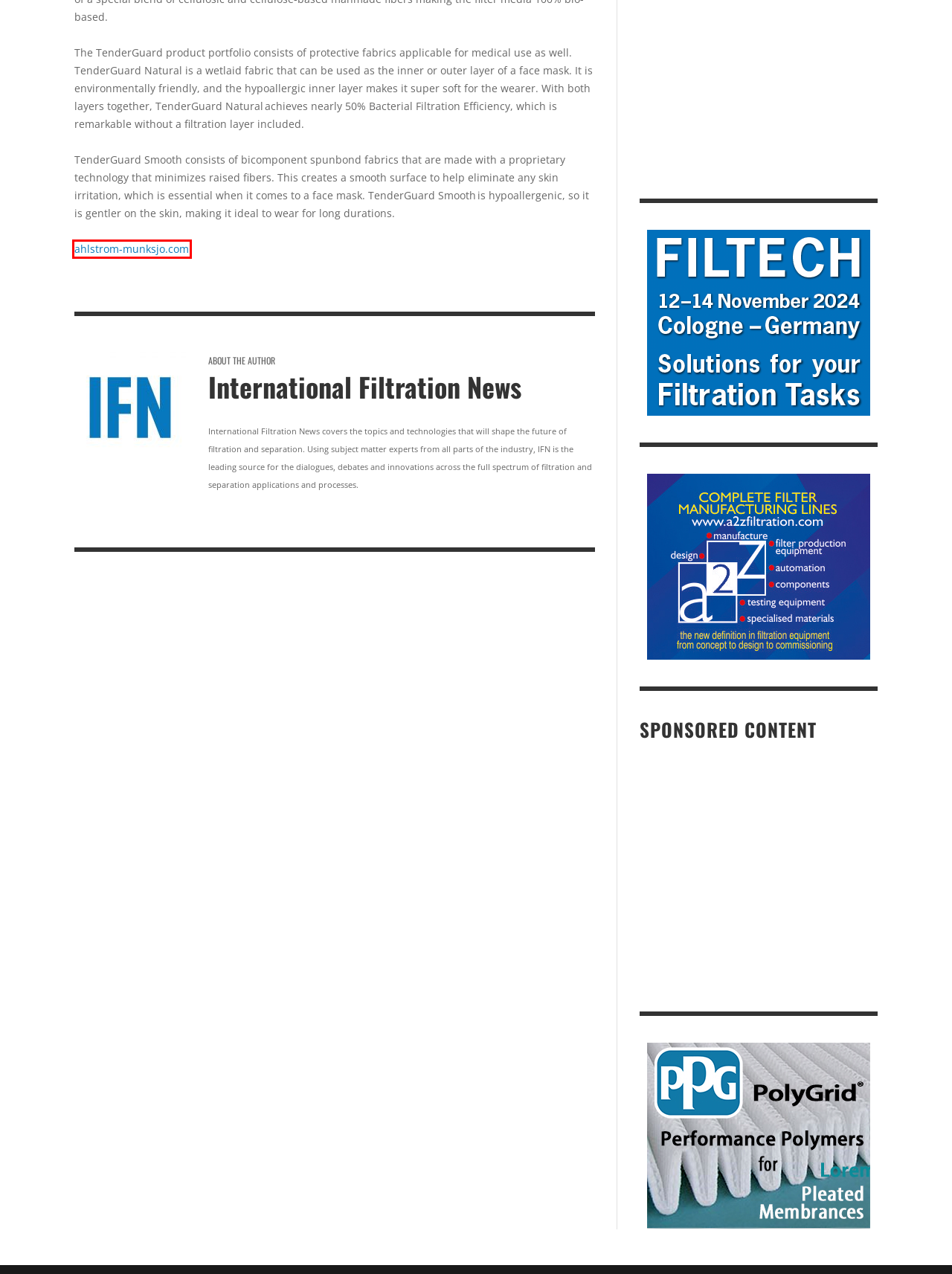With the provided screenshot showing a webpage and a red bounding box, determine which webpage description best fits the new page that appears after clicking the element inside the red box. Here are the options:
A. Buyer's Guide | Filtration News
B. Filtration solutions for gas turbines in the real world - International Filtration News
C. ELSNER Revolutionizes Filtration Manufacturing with Automation - International Filtration News
D. Cake washing in a membrane filter press - International Filtration News
E. Efficient Air Filter Media of Crimped Microfiber Yarns - International Filtration News
F. About International Filtration News - International Filtration News
G. Ahlstrom - We Purify and Protect
H. Personal Protective Equipment Archives - International Filtration News

G